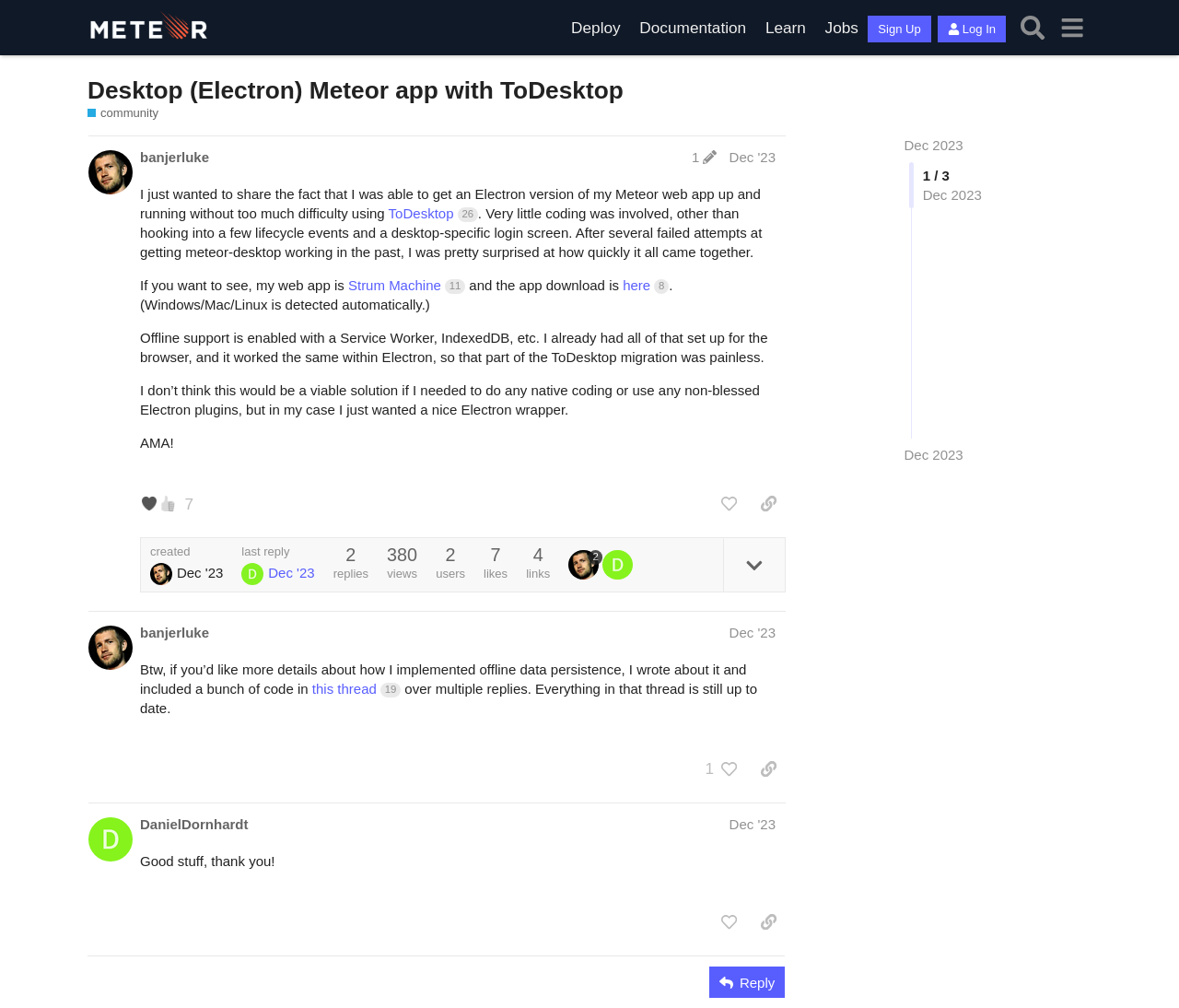Please determine the bounding box coordinates of the clickable area required to carry out the following instruction: "Go to the HOME page". The coordinates must be four float numbers between 0 and 1, represented as [left, top, right, bottom].

None